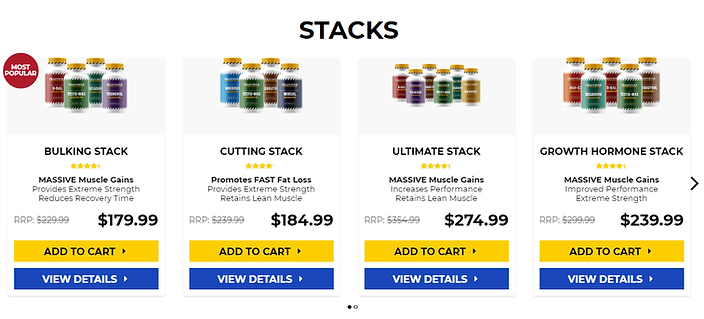From the image, can you give a detailed response to the question below:
What is the price of the Ultimate Stack?

The price of the Ultimate Stack can be found in its description, which states that it is priced at $274.99 with a previous price of $354.99, indicating a discount.